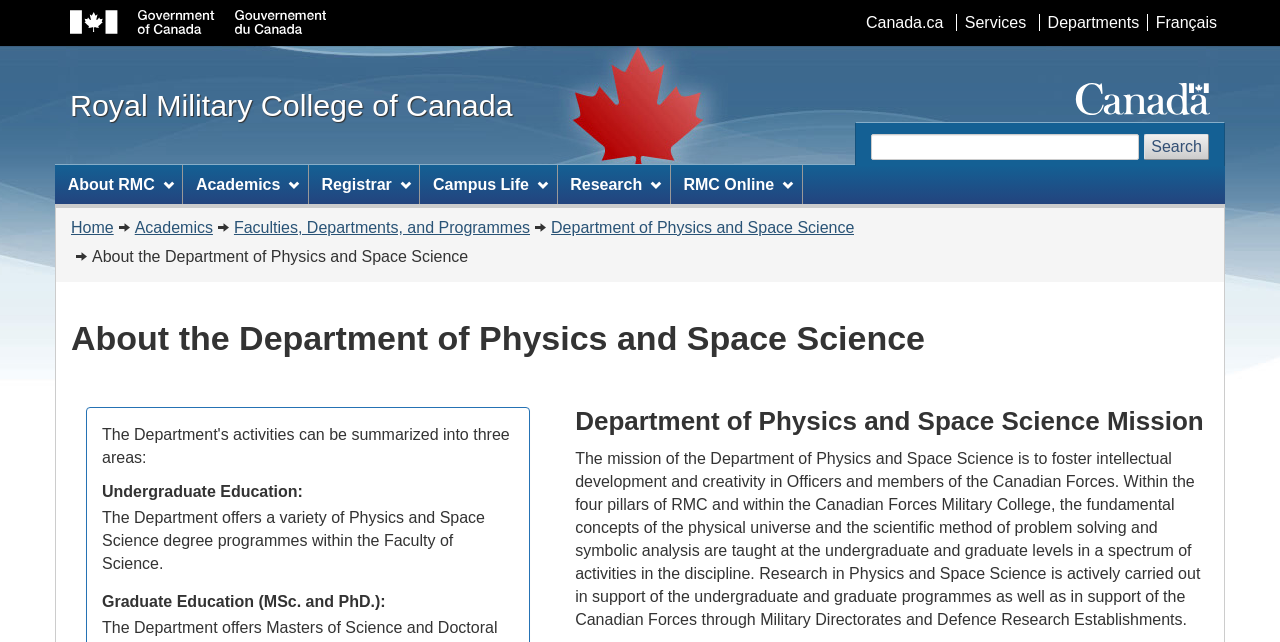Specify the bounding box coordinates for the region that must be clicked to perform the given instruction: "Search the website".

[0.681, 0.209, 0.89, 0.25]